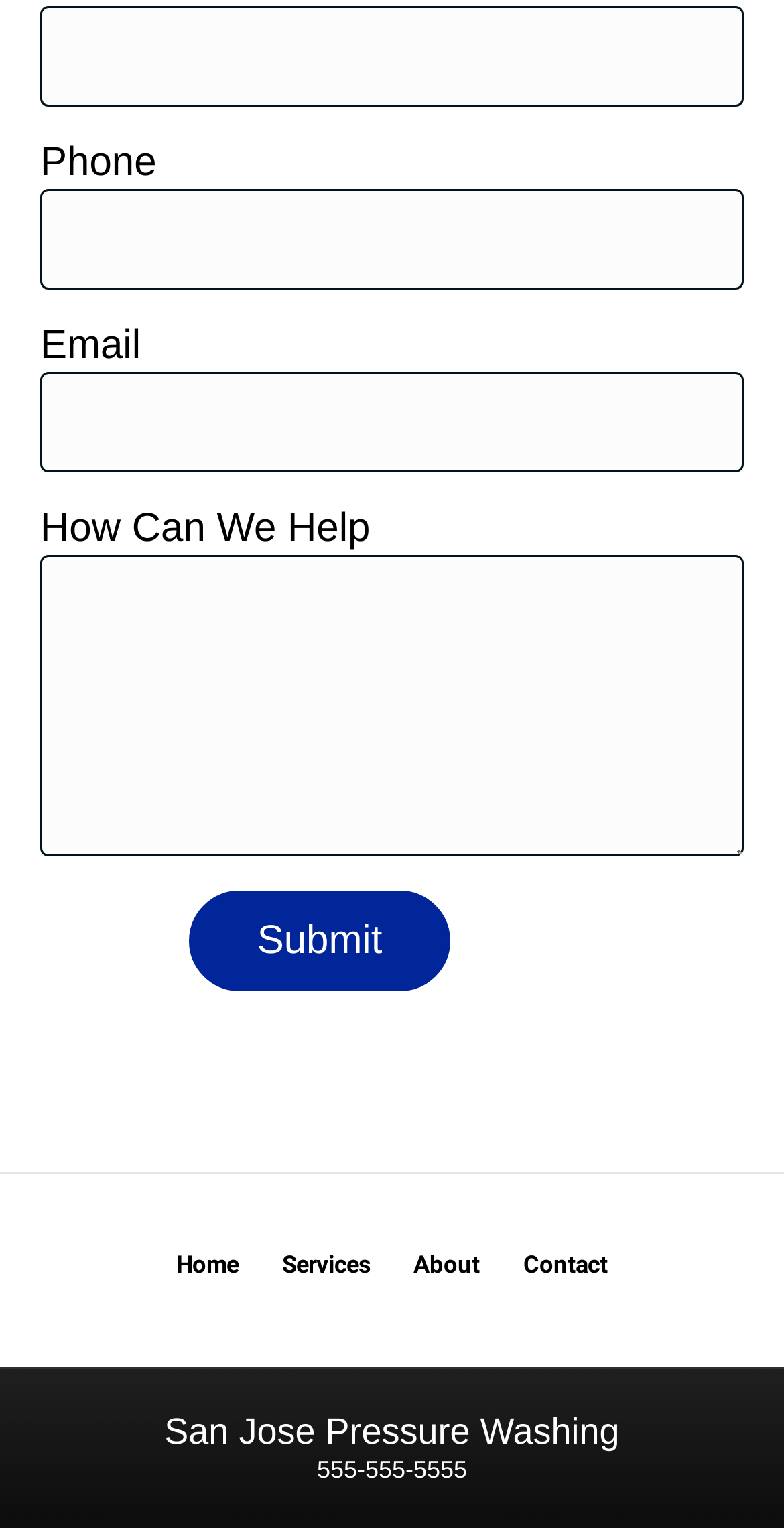Locate the bounding box of the UI element defined by this description: "name="your-name"". The coordinates should be given as four float numbers between 0 and 1, formatted as [left, top, right, bottom].

[0.051, 0.004, 0.949, 0.07]